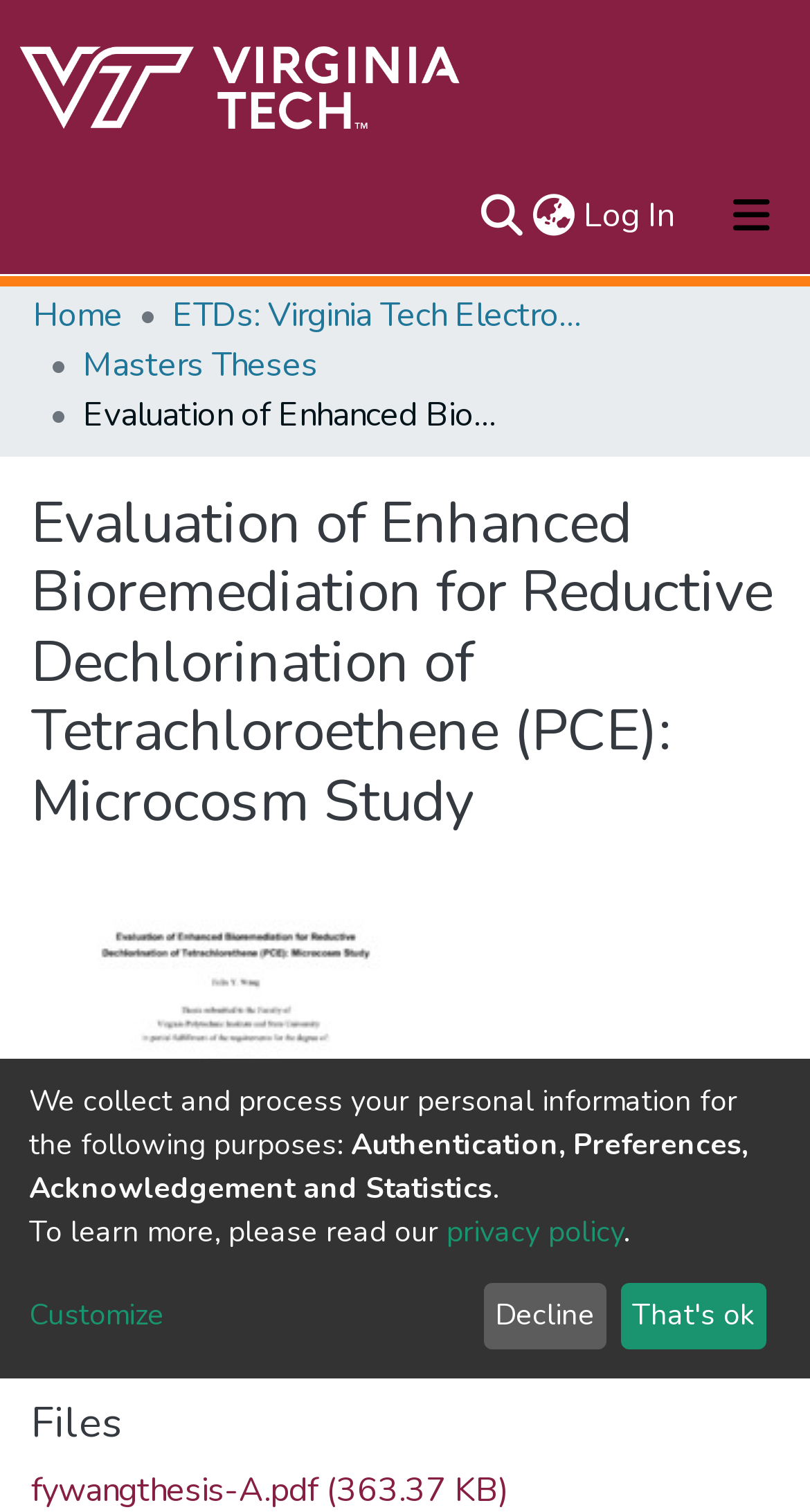From the webpage screenshot, identify the region described by aria-label="Submit search". Provide the bounding box coordinates as (top-left x, top-left y, bottom-right x, bottom-right y), with each value being a floating point number between 0 and 1.

[0.587, 0.126, 0.651, 0.159]